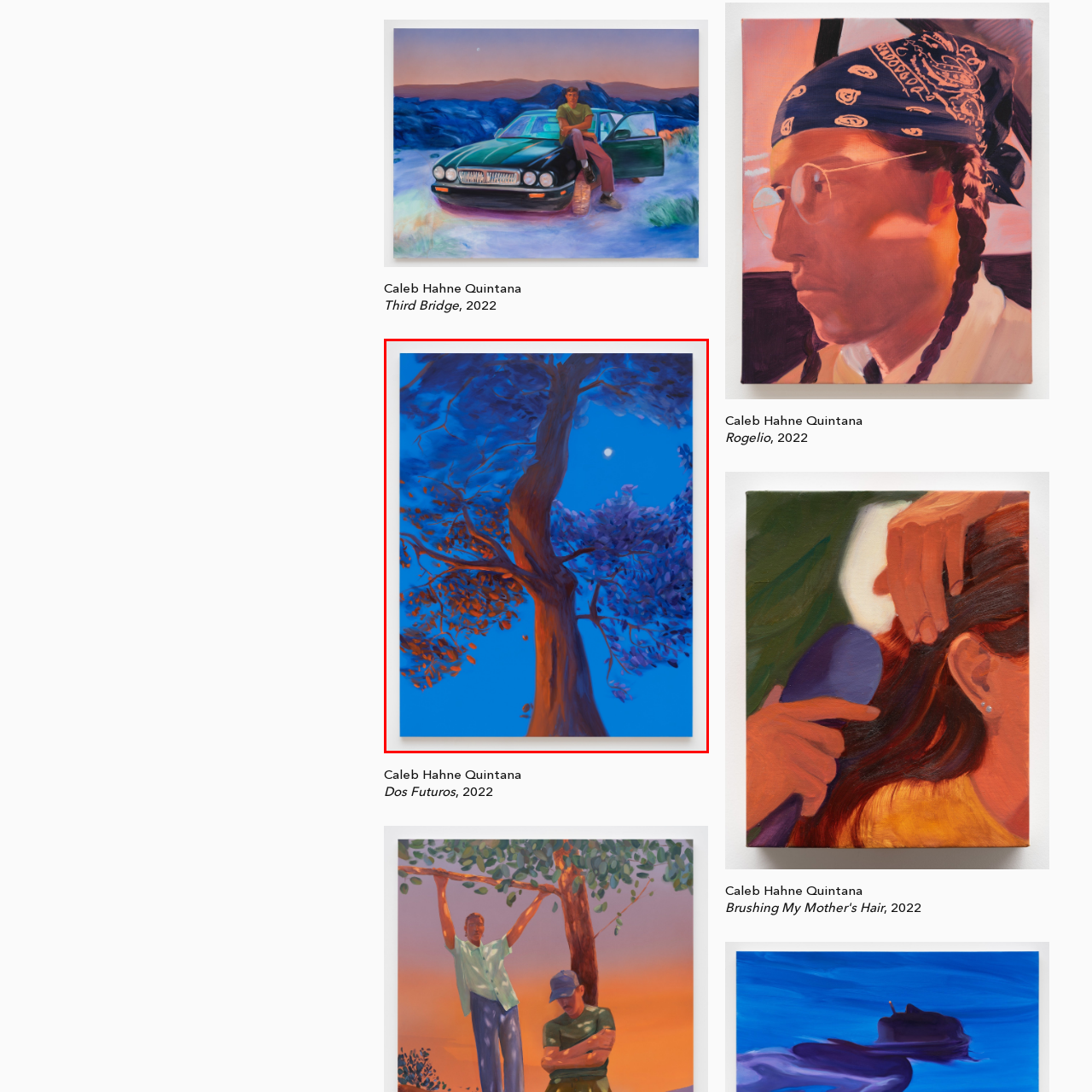What is the celestial body depicted in the background?
Examine the image highlighted by the red bounding box and answer briefly with one word or a short phrase.

Moon